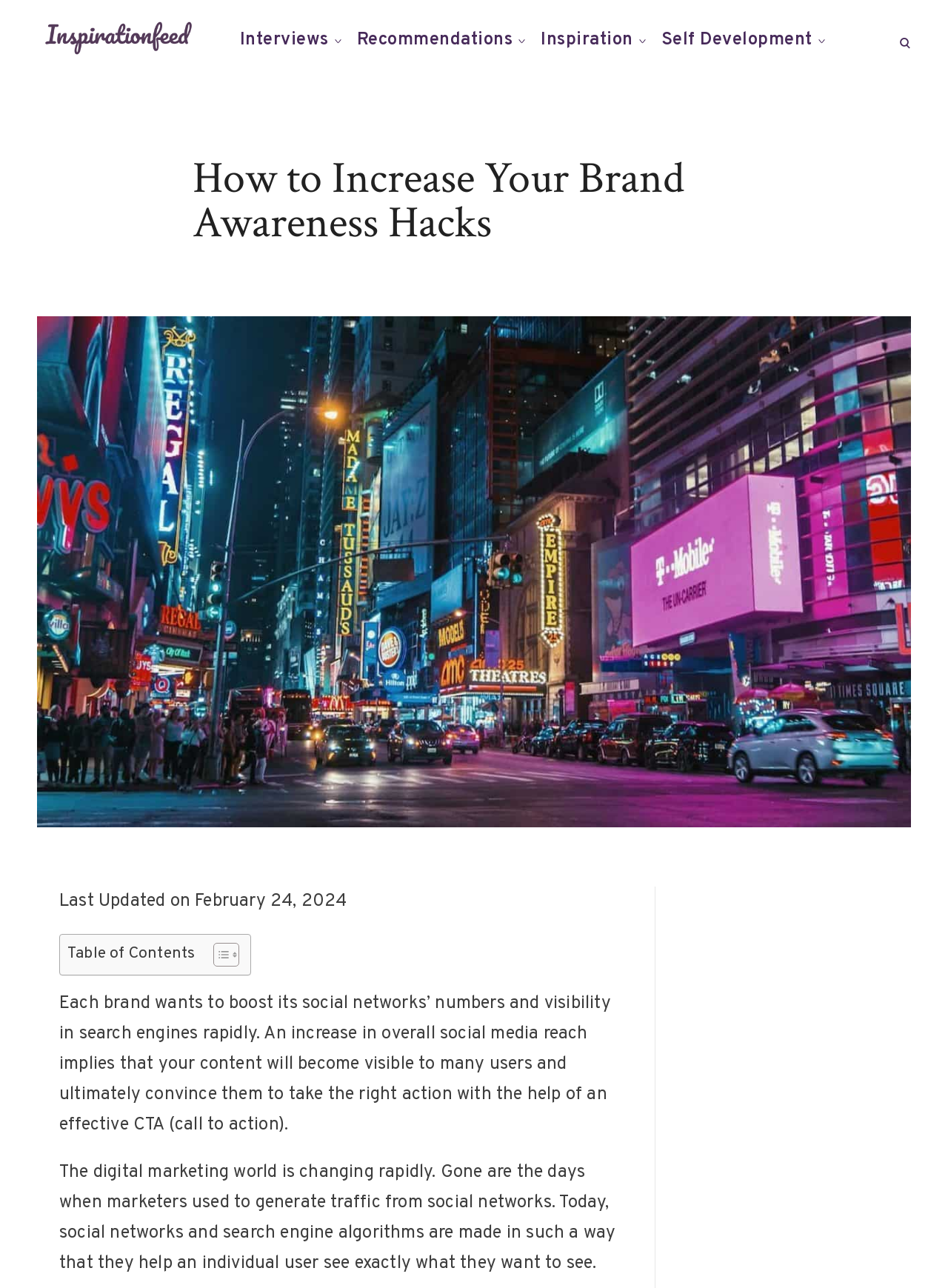What is the purpose of the 'Toggle Table of Content' button?
Provide a thorough and detailed answer to the question.

I deduced the purpose of the button by analyzing its location near the 'Table of Contents' heading and the presence of two images that resemble toggle icons, indicating that it is a button to show or hide the table of contents.